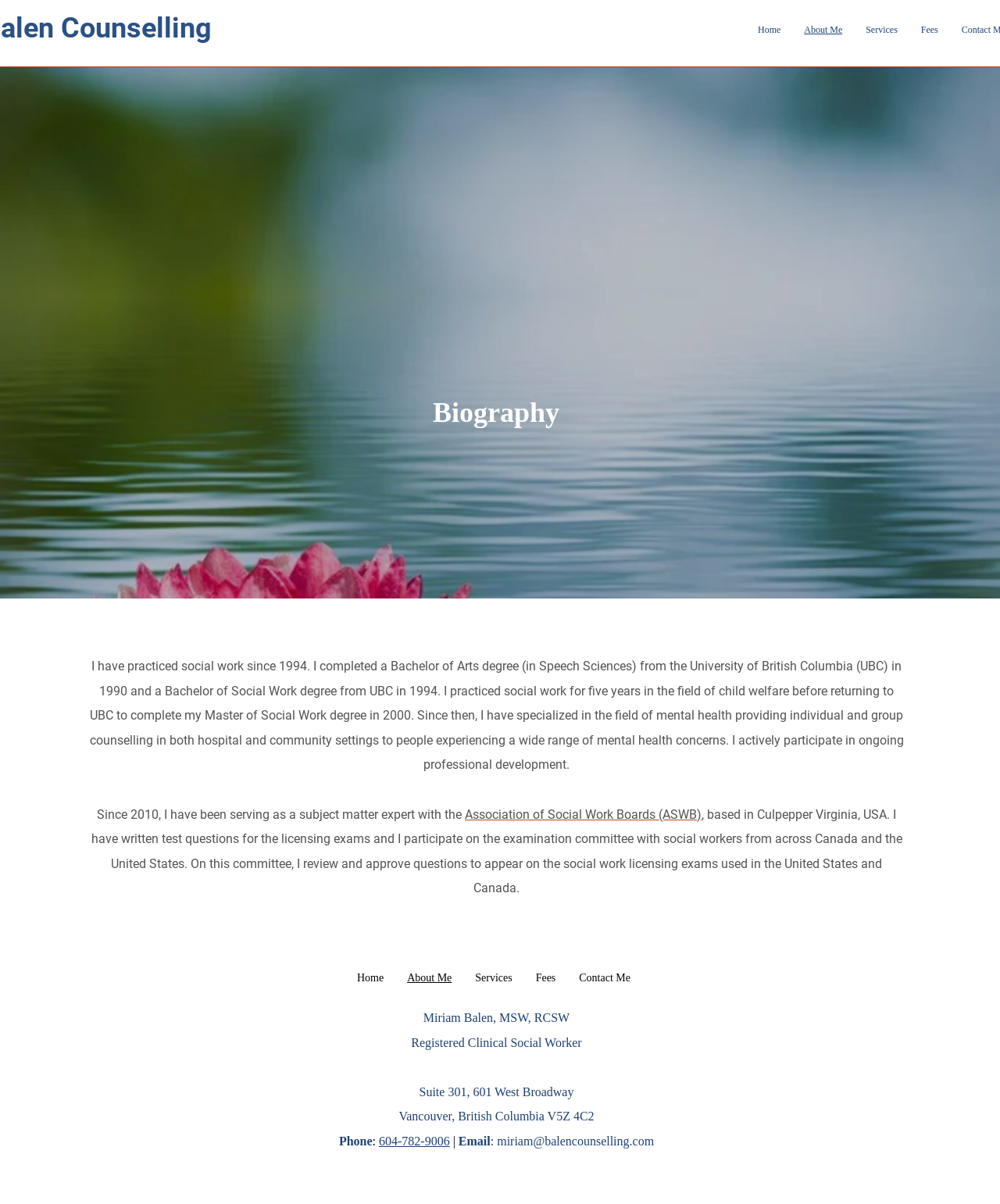Determine the bounding box coordinates for the HTML element mentioned in the following description: "parent_node: Search for: name="submit"". The coordinates should be a list of four floats ranging from 0 to 1, represented as [left, top, right, bottom].

None